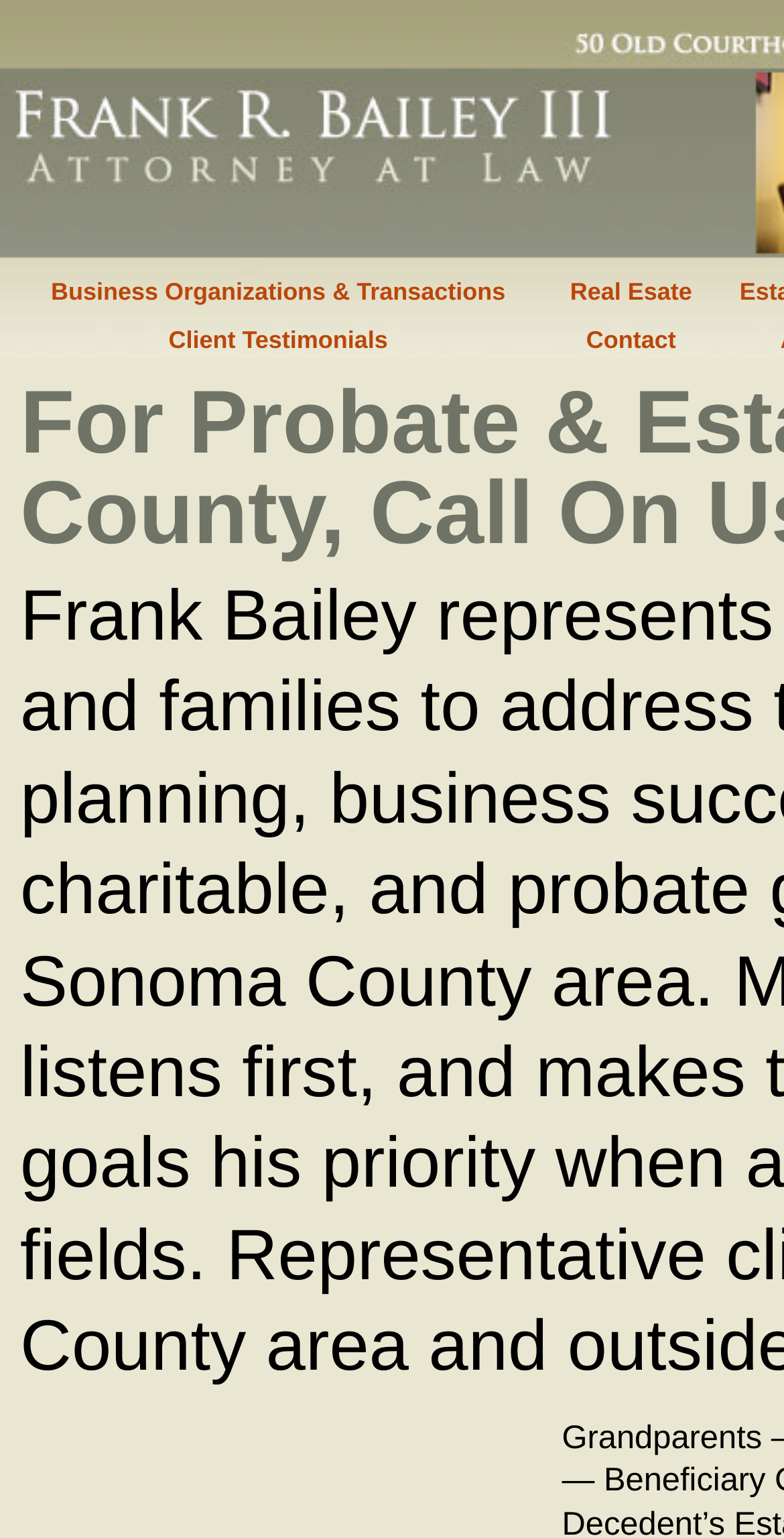Extract the bounding box coordinates for the UI element described by the text: "July 2020". The coordinates should be in the form of [left, top, right, bottom] with values between 0 and 1.

None